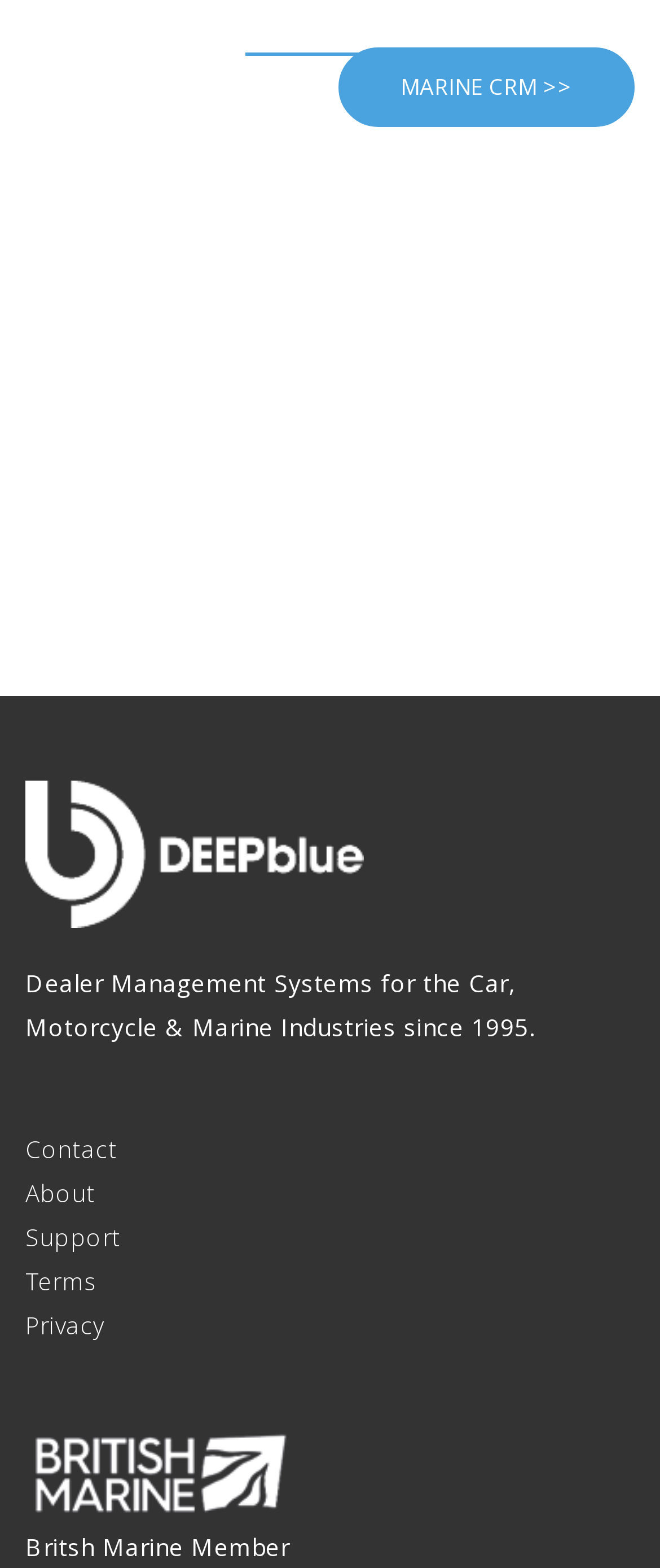Provide the bounding box coordinates of the HTML element this sentence describes: "Marine CRM >>". The bounding box coordinates consist of four float numbers between 0 and 1, i.e., [left, top, right, bottom].

[0.512, 0.03, 0.962, 0.081]